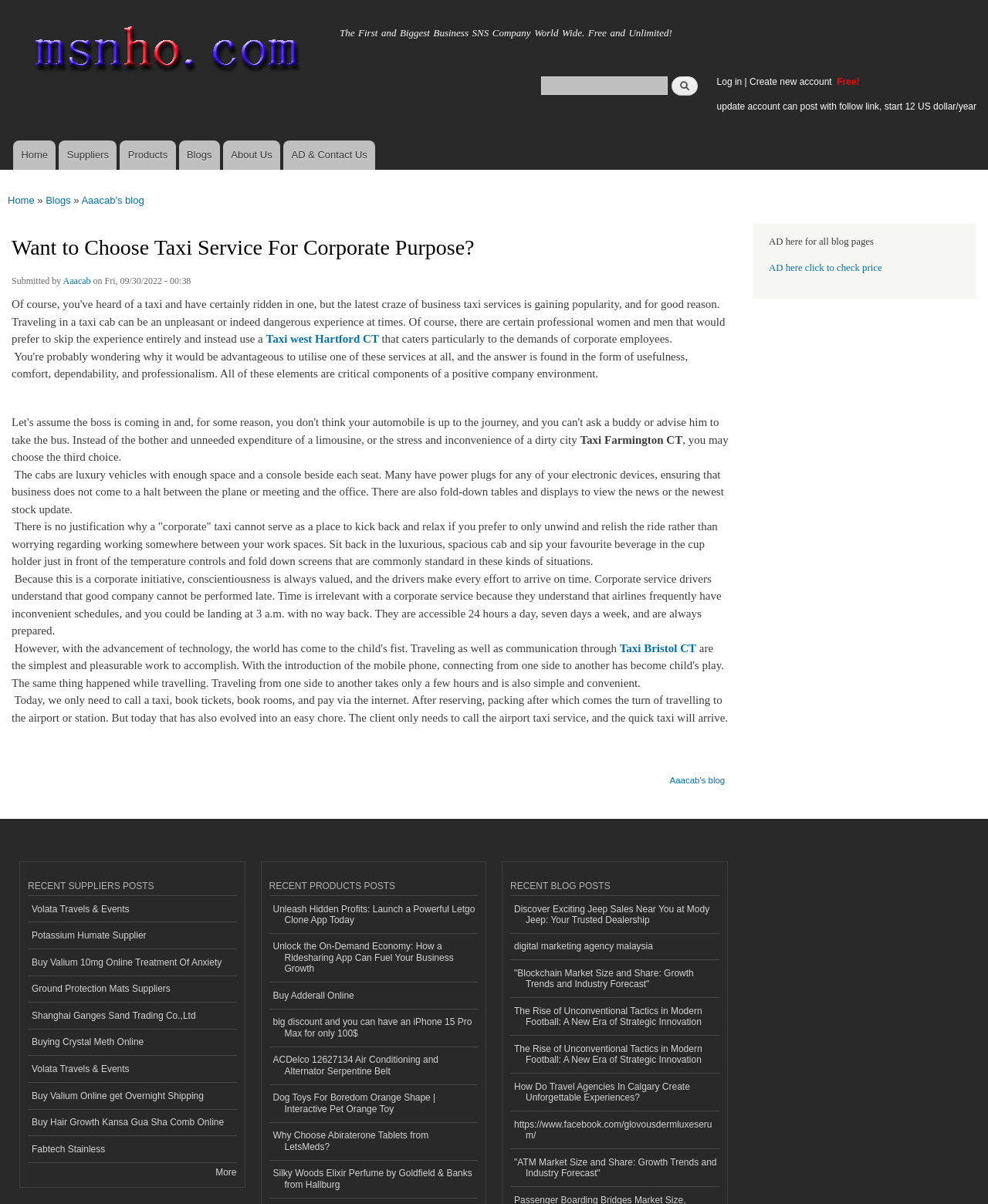Please find the bounding box for the UI component described as follows: "Fabtech Stainless".

[0.028, 0.944, 0.239, 0.966]